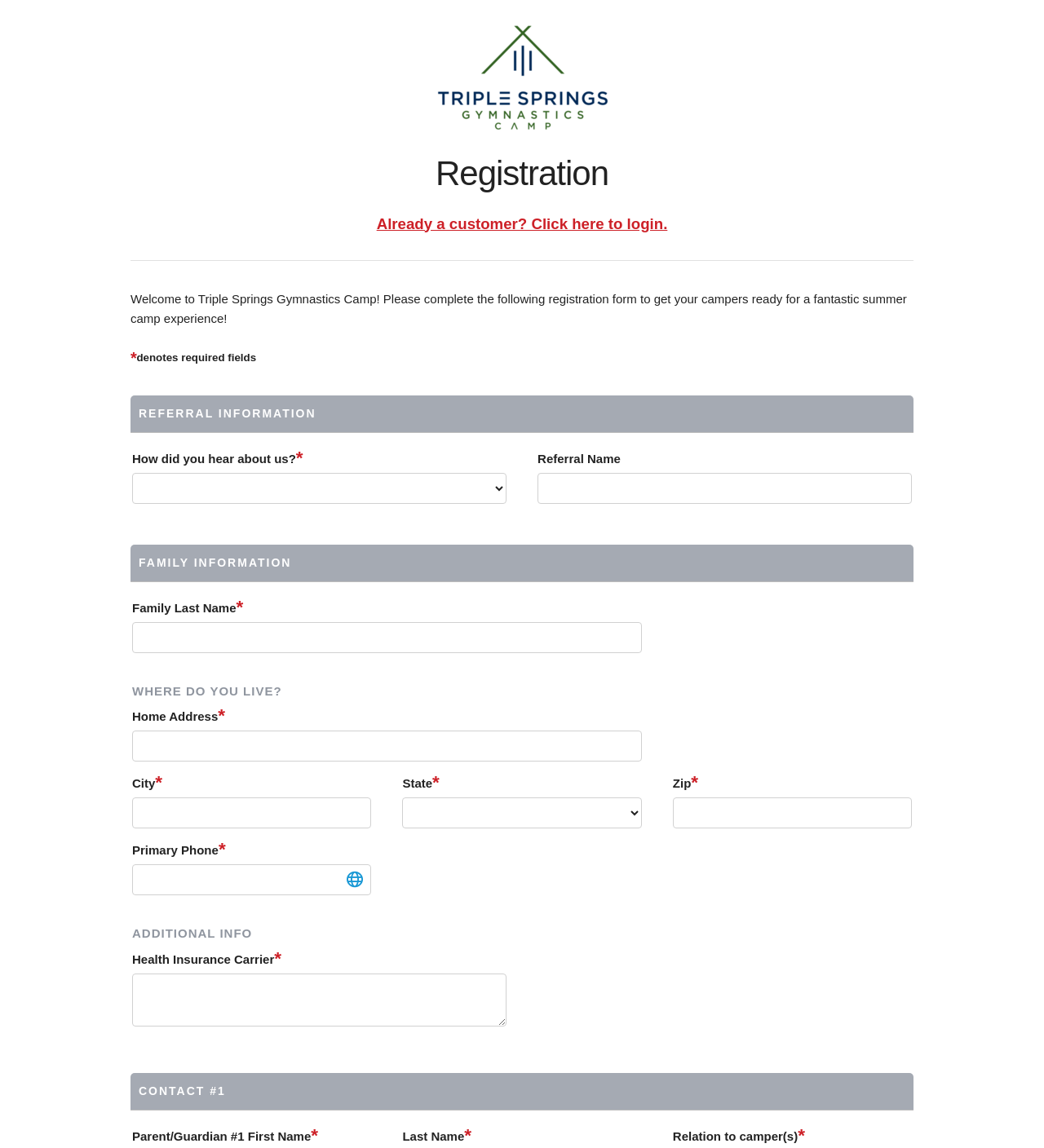Please find the bounding box coordinates of the section that needs to be clicked to achieve this instruction: "Select an option from the 'How did you hear about us?' dropdown".

[0.127, 0.412, 0.485, 0.439]